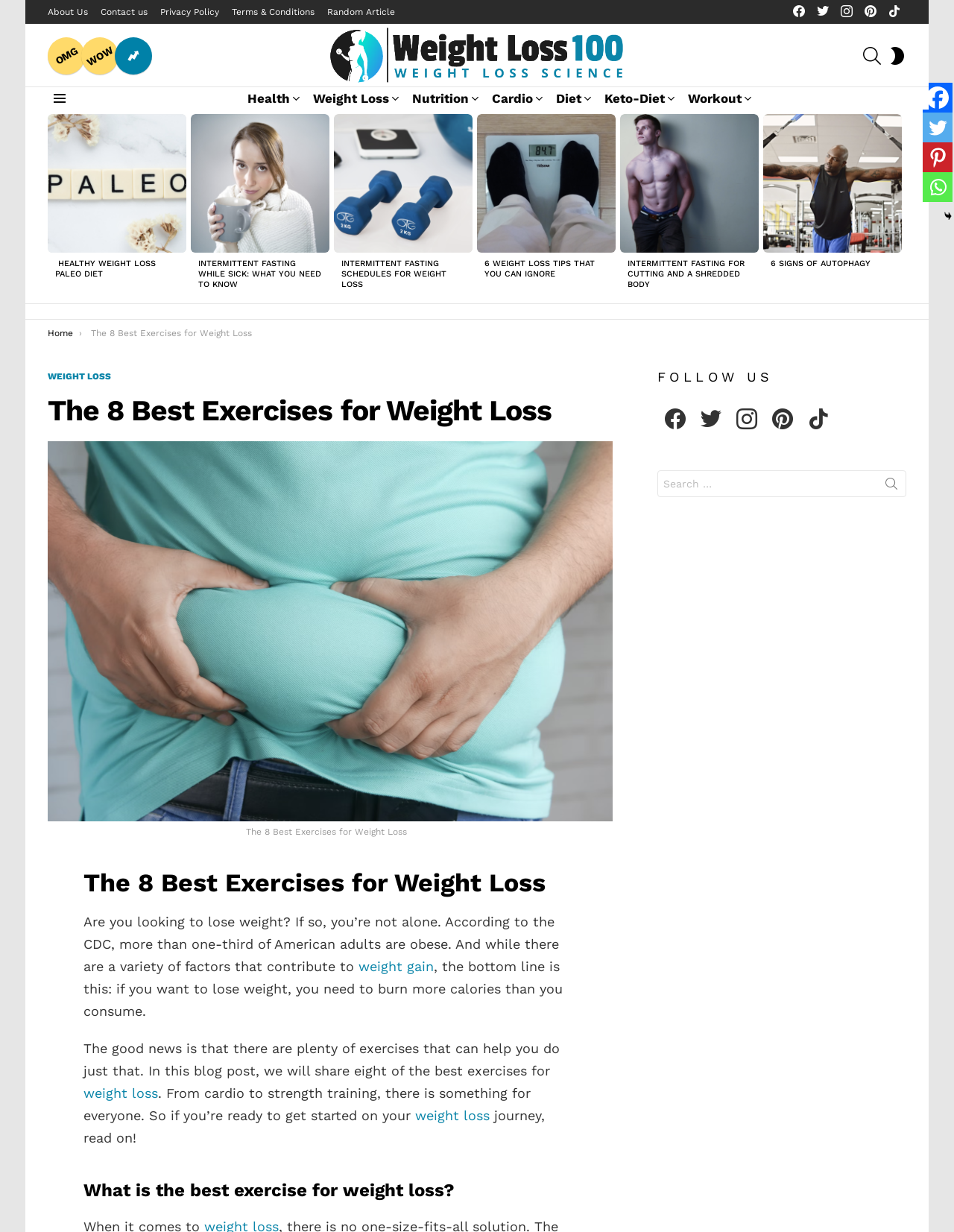Respond to the question below with a concise word or phrase:
What is the category of the article 'Healthy Weight Loss Paleo Diet'?

Weight Loss